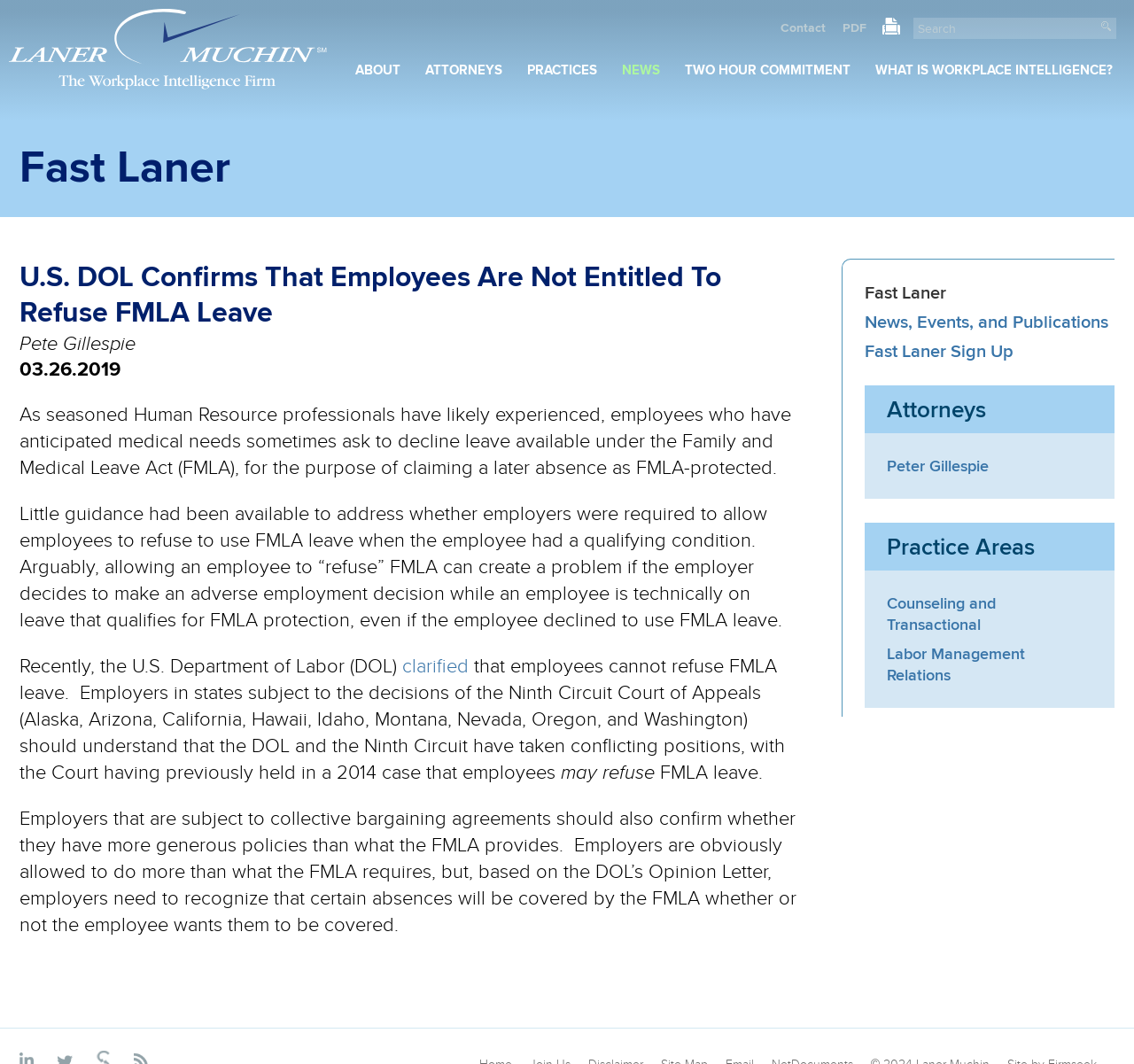How can I contact the law firm?
Can you give a detailed and elaborate answer to the question?

The contact information of the law firm can be found in the top-right corner of the webpage, where it is written as 'Contact' and can be clicked to access the contact page.